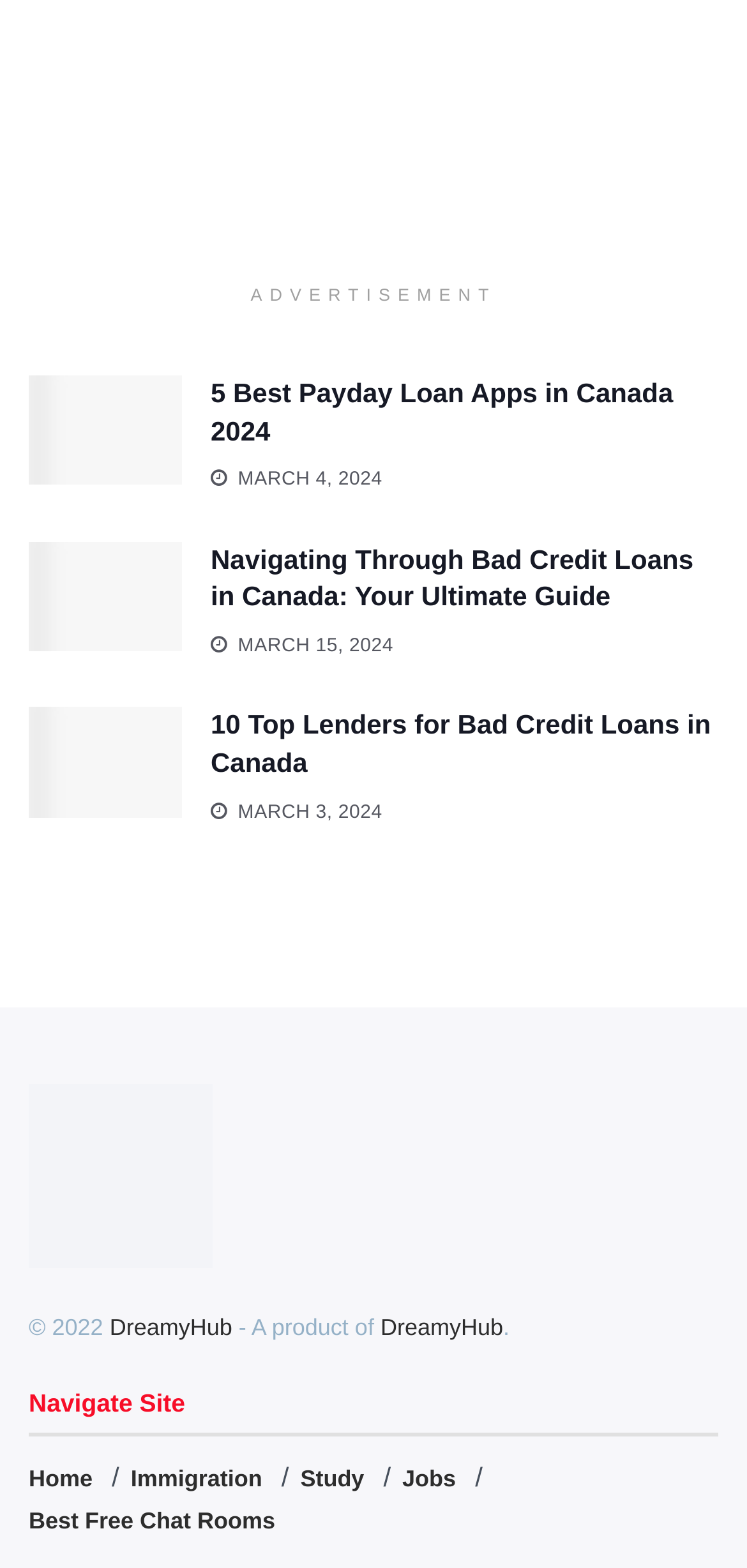How many navigation menu items are there?
By examining the image, provide a one-word or phrase answer.

5